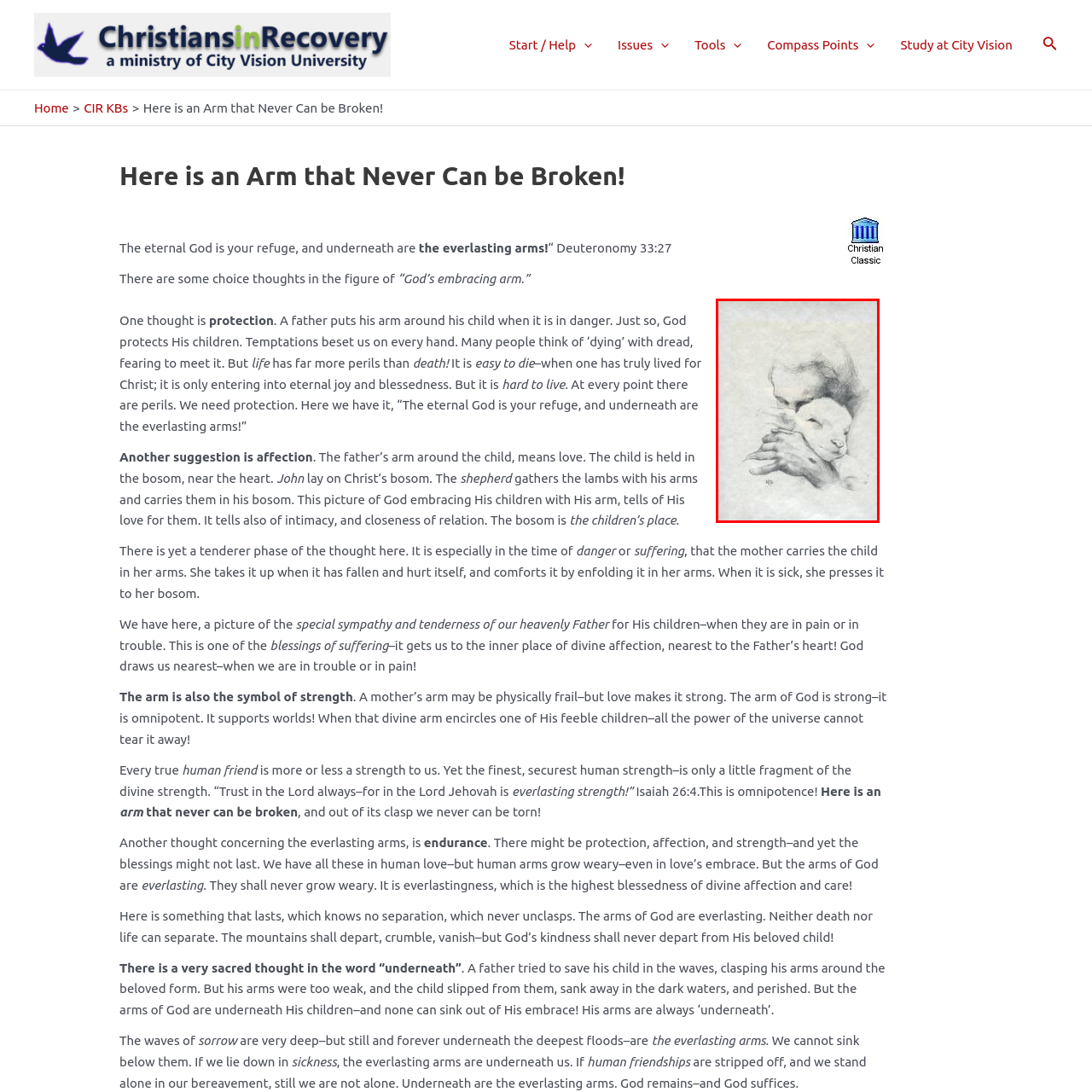Inspect the image outlined in red and answer succinctly: What do God's arms symbolize?

Protective and nurturing force